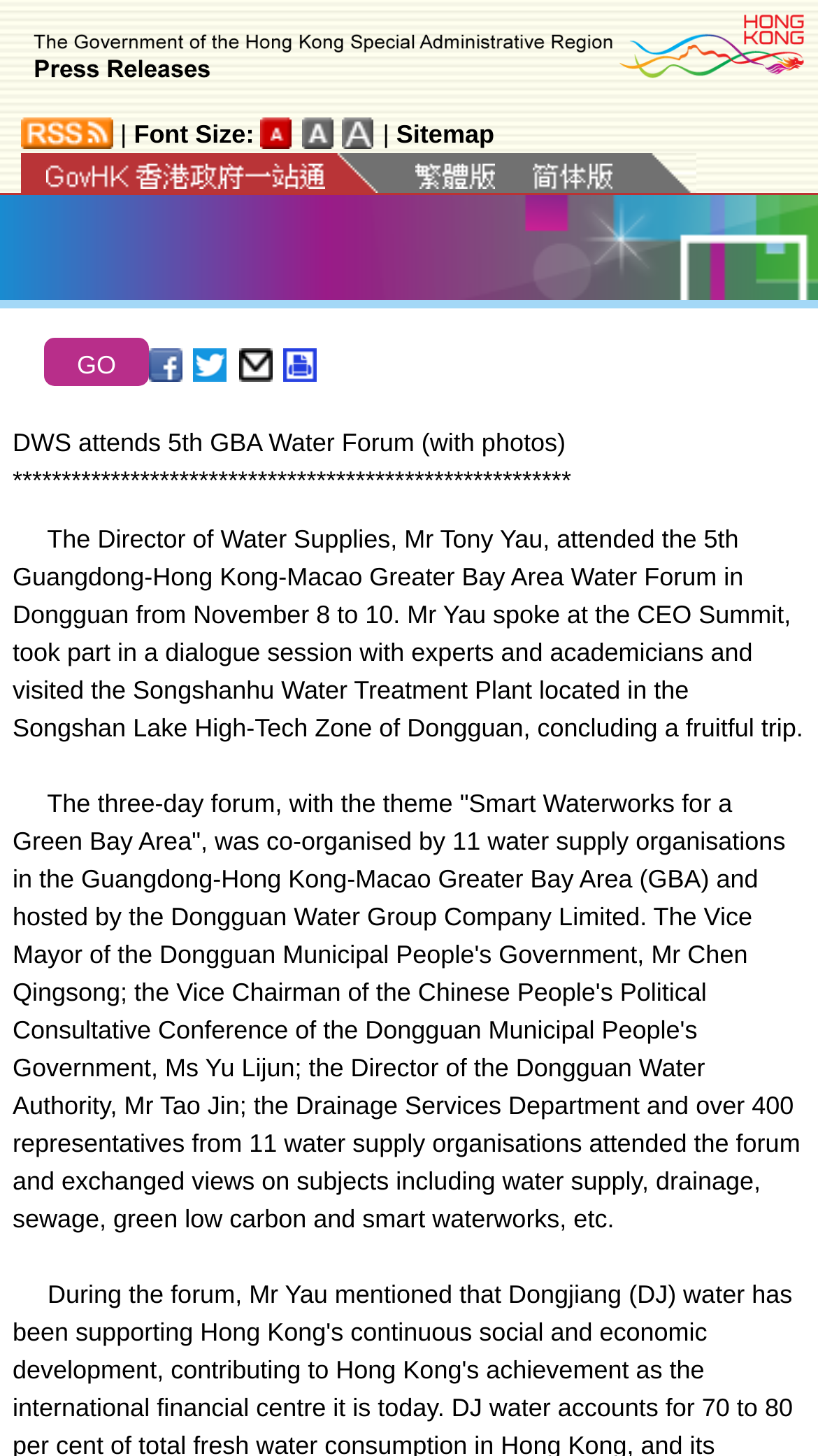Please identify the bounding box coordinates of the element's region that needs to be clicked to fulfill the following instruction: "Visit the Sitemap". The bounding box coordinates should consist of four float numbers between 0 and 1, i.e., [left, top, right, bottom].

[0.484, 0.082, 0.604, 0.102]